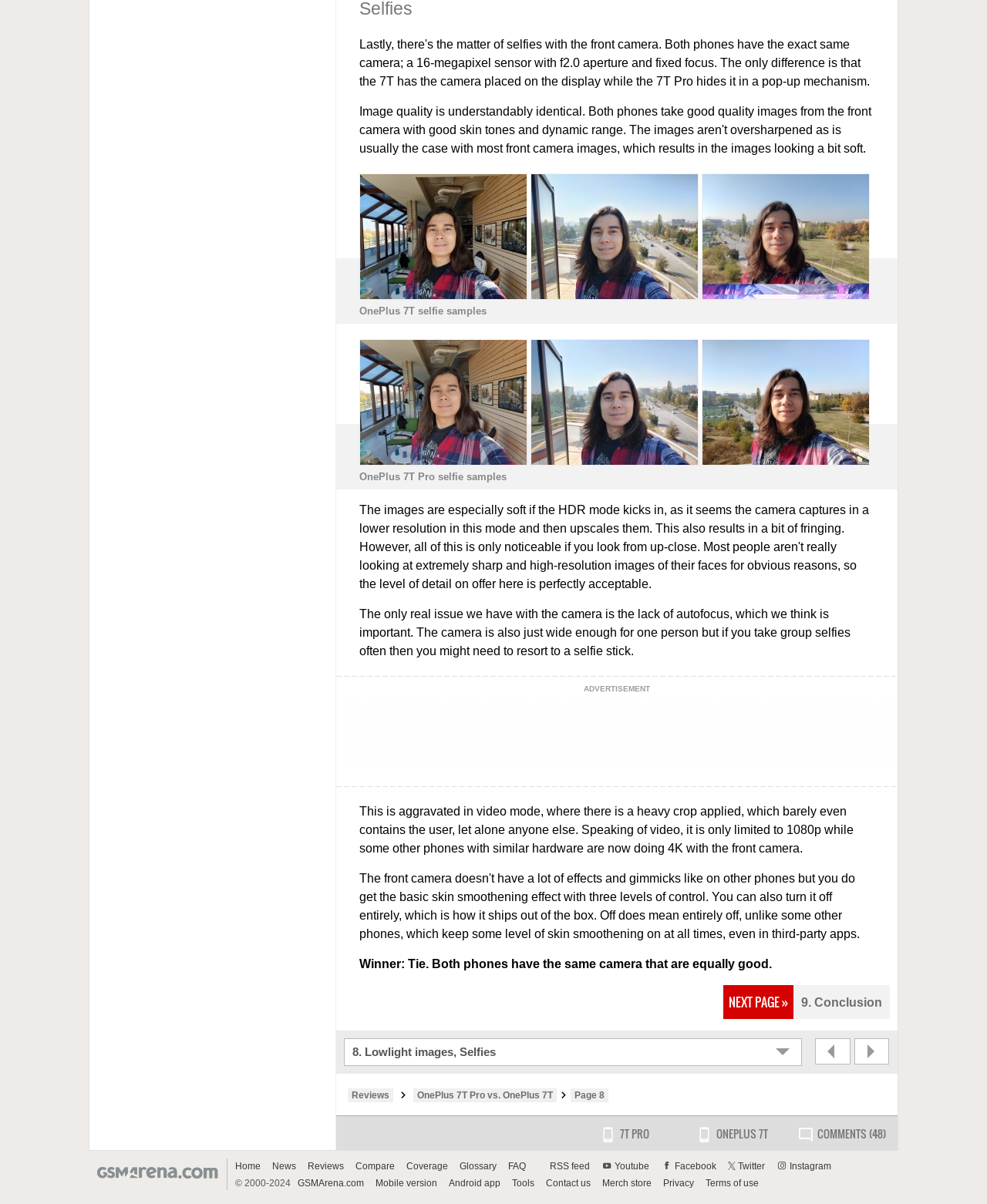How many comments are there on the review page?
Please answer the question with a single word or phrase, referencing the image.

48